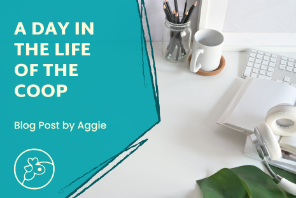Utilize the details in the image to give a detailed response to the question: What adds warmth to the scene?

The image includes soft green leaves that hint at a touch of nature, adding warmth to the scene and creating a cozy atmosphere in the workspace.